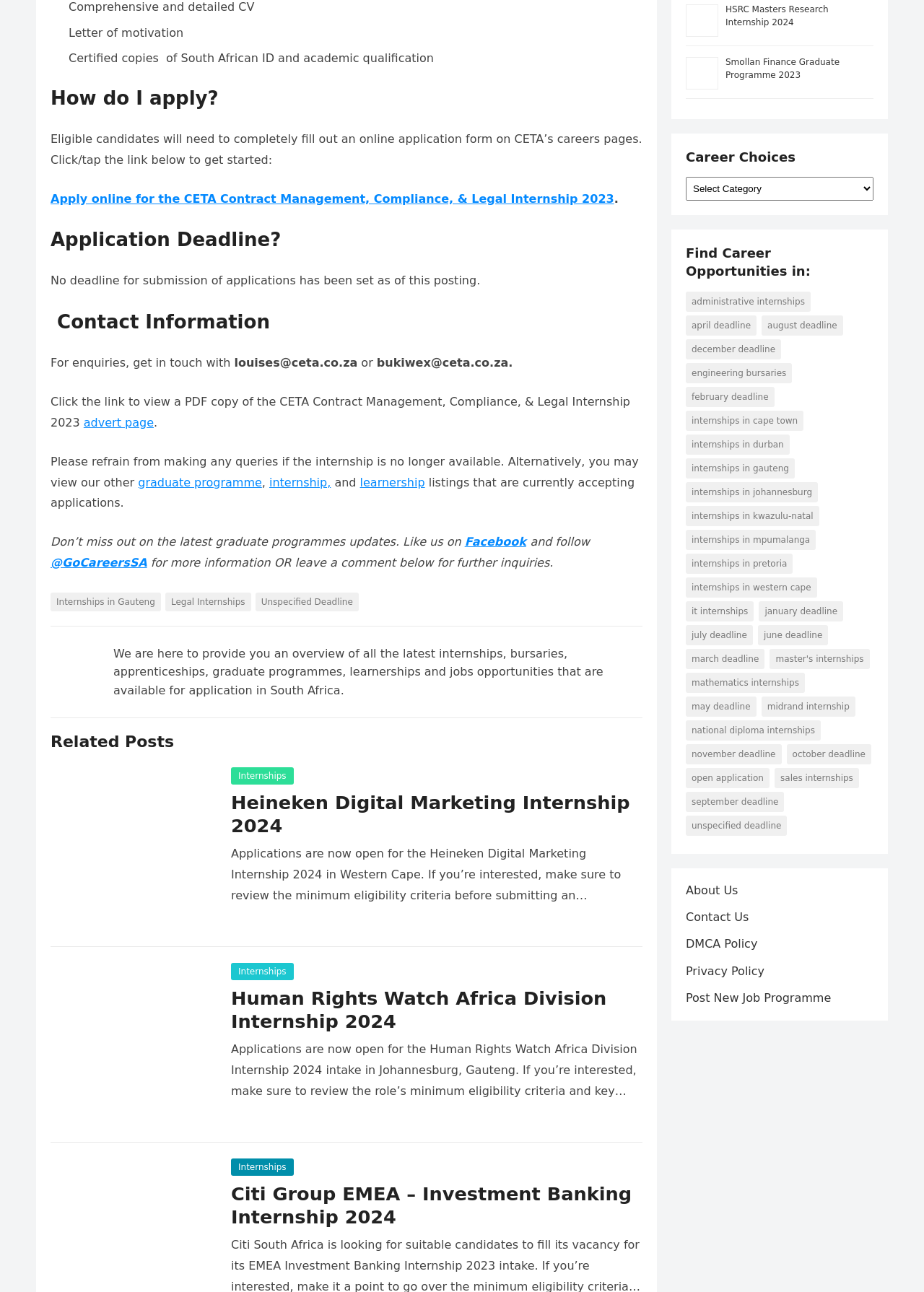Highlight the bounding box coordinates of the element that should be clicked to carry out the following instruction: "View Heineken Digital Marketing Internship". The coordinates must be given as four float numbers ranging from 0 to 1, i.e., [left, top, right, bottom].

[0.055, 0.593, 0.234, 0.721]